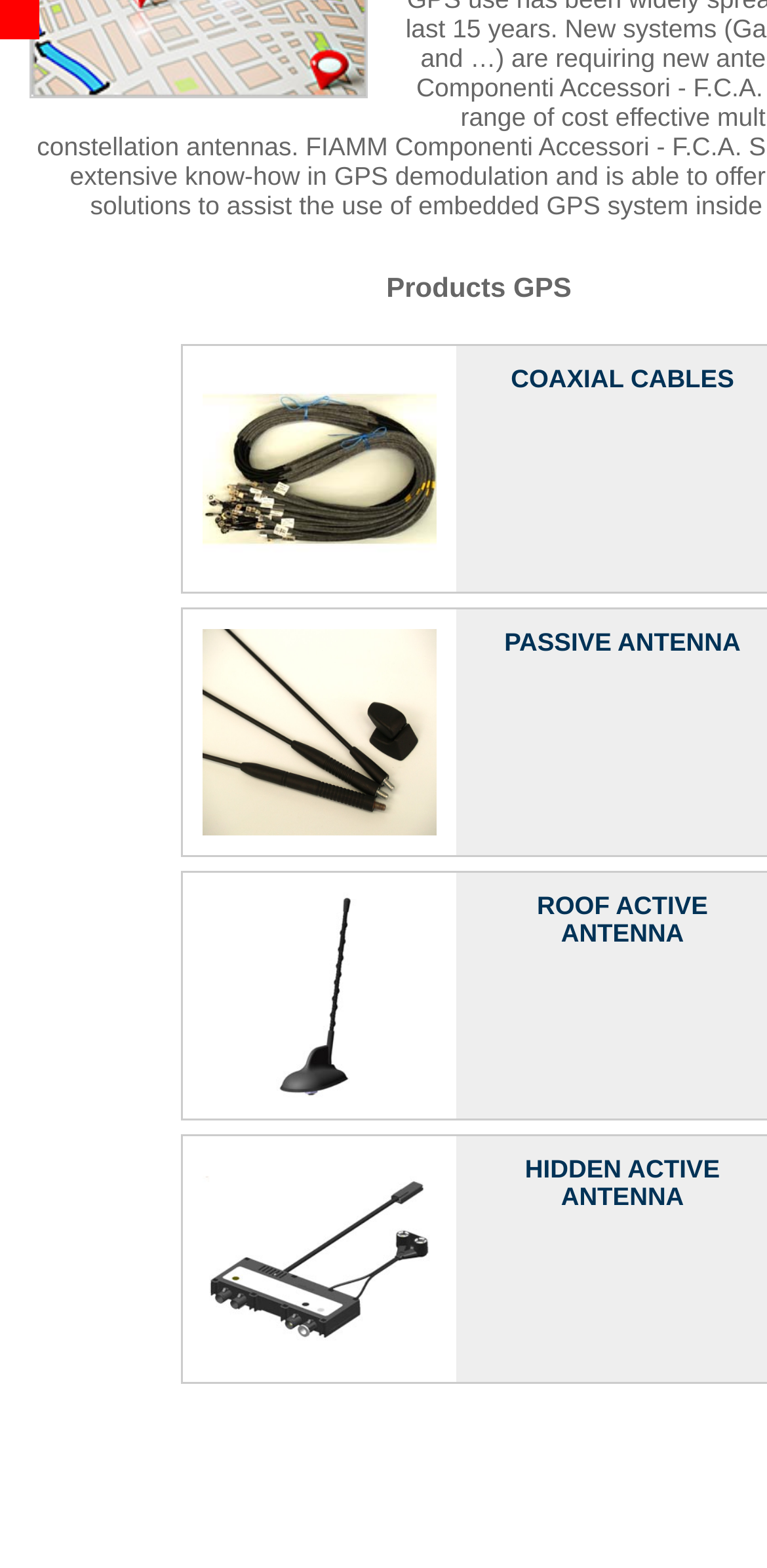Please find the bounding box for the UI element described by: "ROOF ACTIVE ANTENNA".

[0.7, 0.568, 0.923, 0.604]